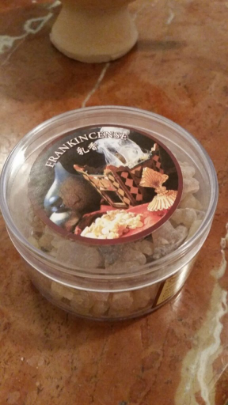What is the surface underneath the container?
Please interpret the details in the image and answer the question thoroughly.

The caption describes the surface underneath the container as a polished marble table, which highlights the elegance and cultural significance of using incense in home atmospheres.